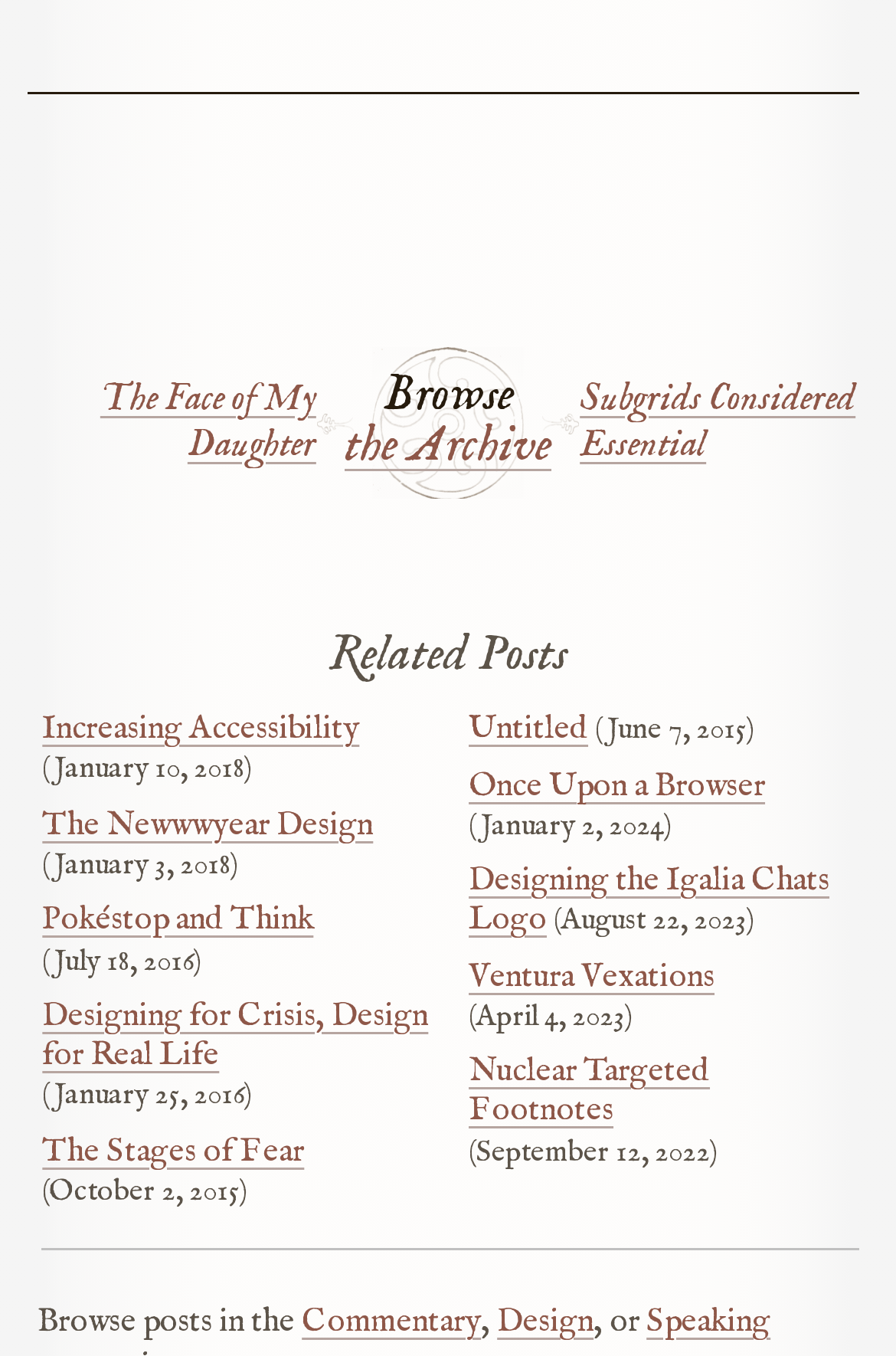Please provide the bounding box coordinates for the UI element as described: "Designing the Igalia Chats Logo". The coordinates must be four floats between 0 and 1, represented as [left, top, right, bottom].

[0.523, 0.634, 0.926, 0.694]